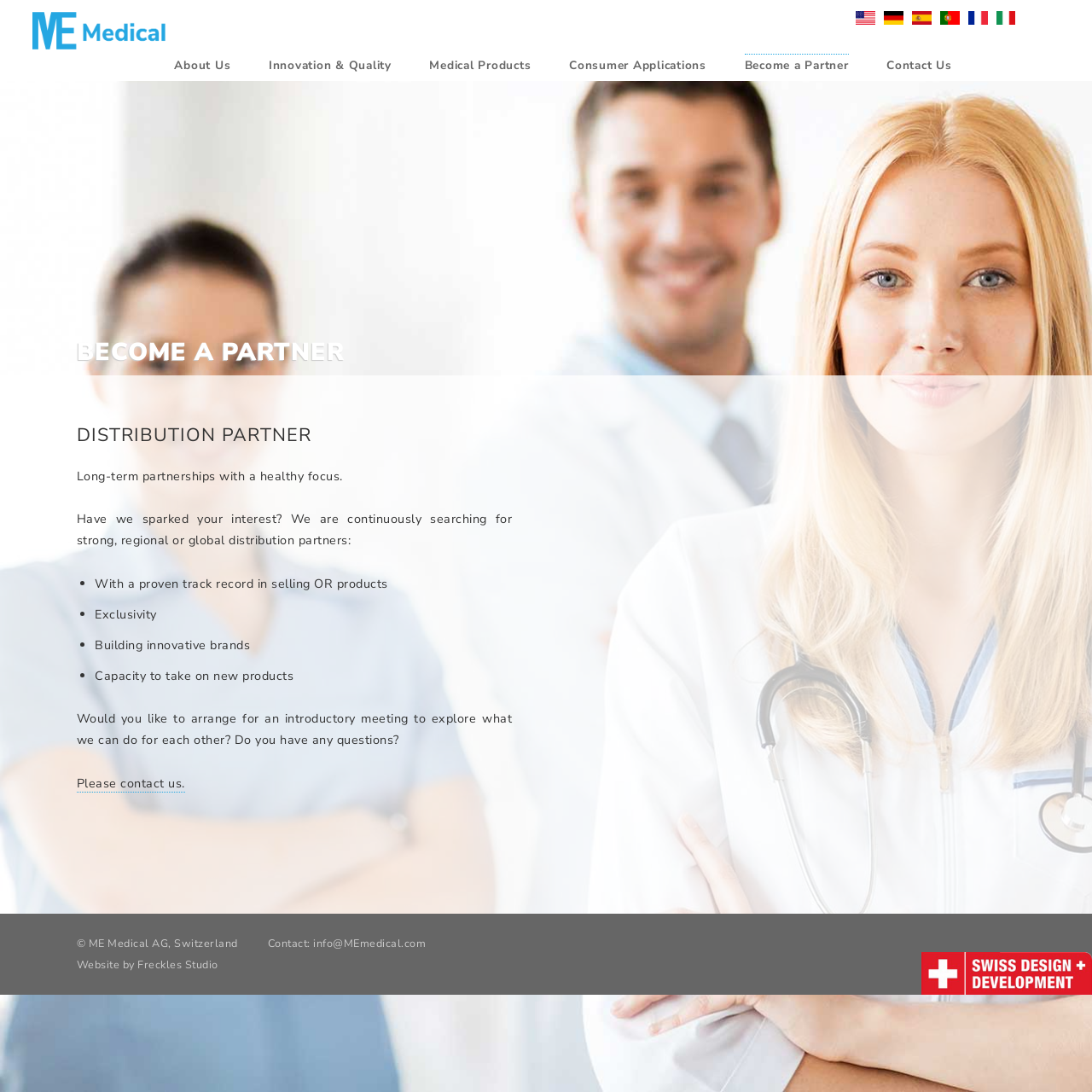Pinpoint the bounding box coordinates of the area that must be clicked to complete this instruction: "Click on About Us".

[0.16, 0.05, 0.211, 0.068]